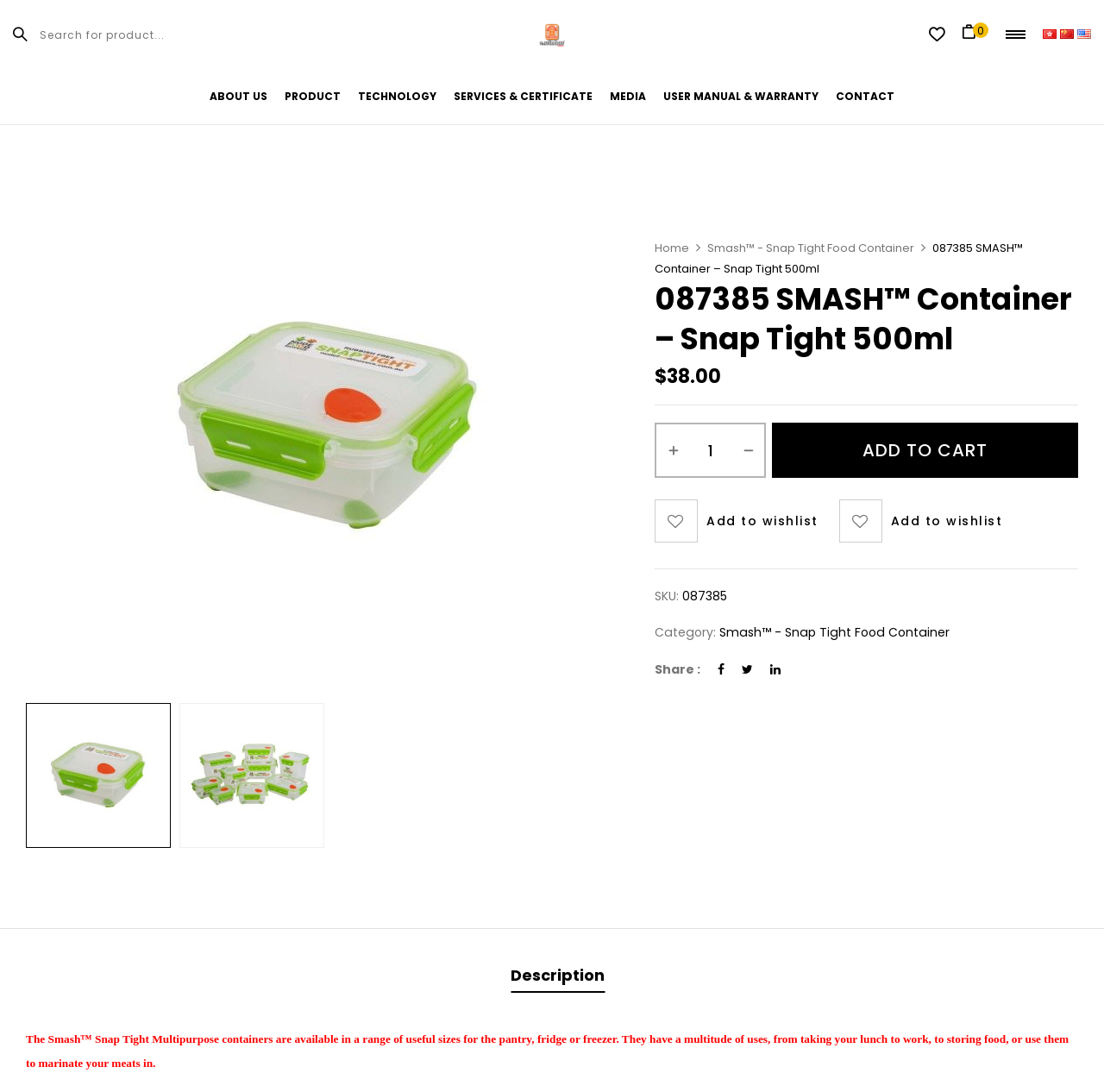From the image, can you give a detailed response to the question below:
What is the minimum quantity of the product that can be purchased?

The minimum quantity of the product that can be purchased can be found in the spinbutton '087385 SMASH Container - Snap Tight 500ml quantity' which has a valuemin of 1.